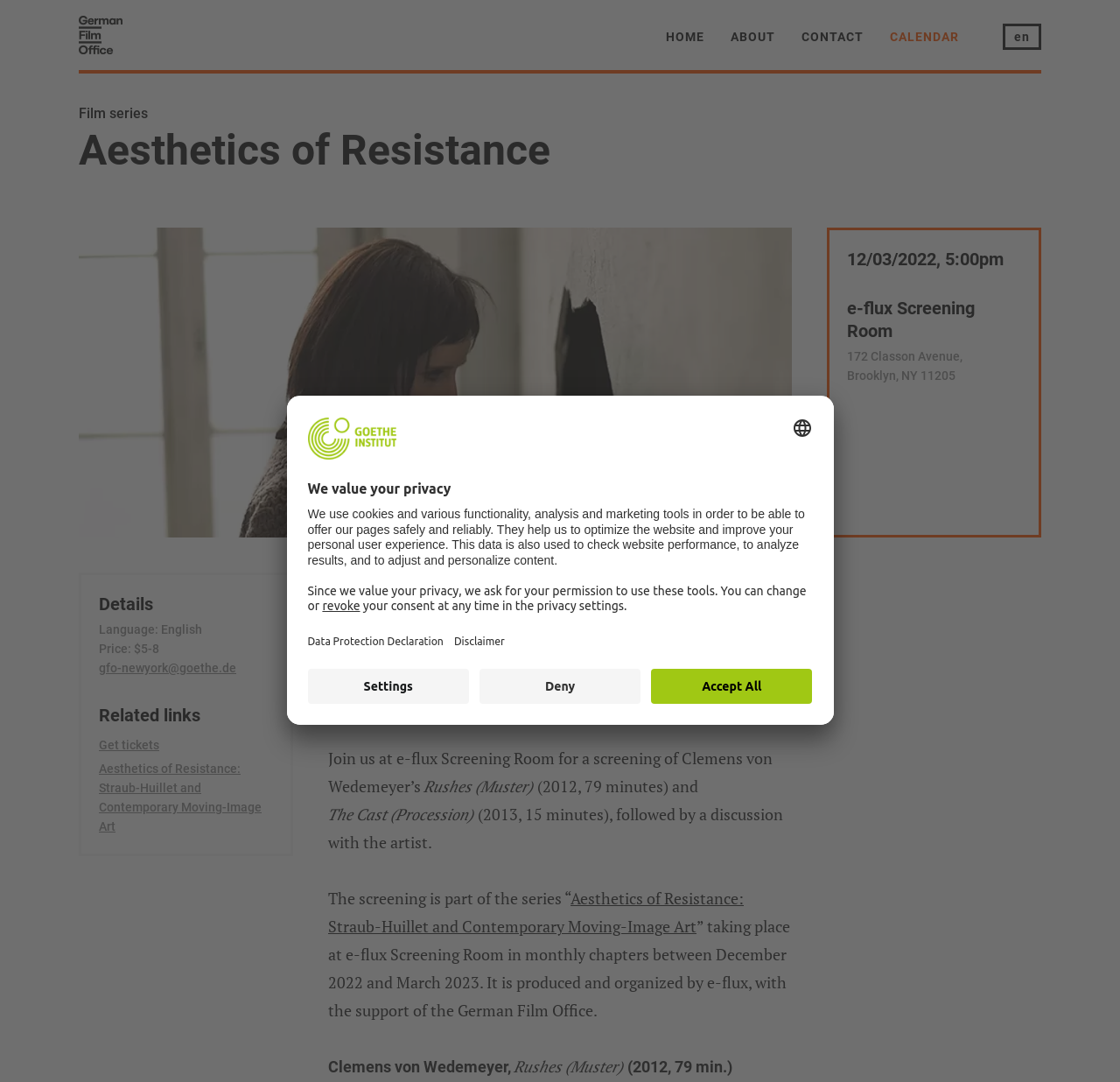What is the language of the film 'Rushes (Muster)'?
We need a detailed and exhaustive answer to the question. Please elaborate.

I found the answer by looking at the static text 'Language: English' which is located at [0.088, 0.576, 0.18, 0.588] and describes the language of the film.